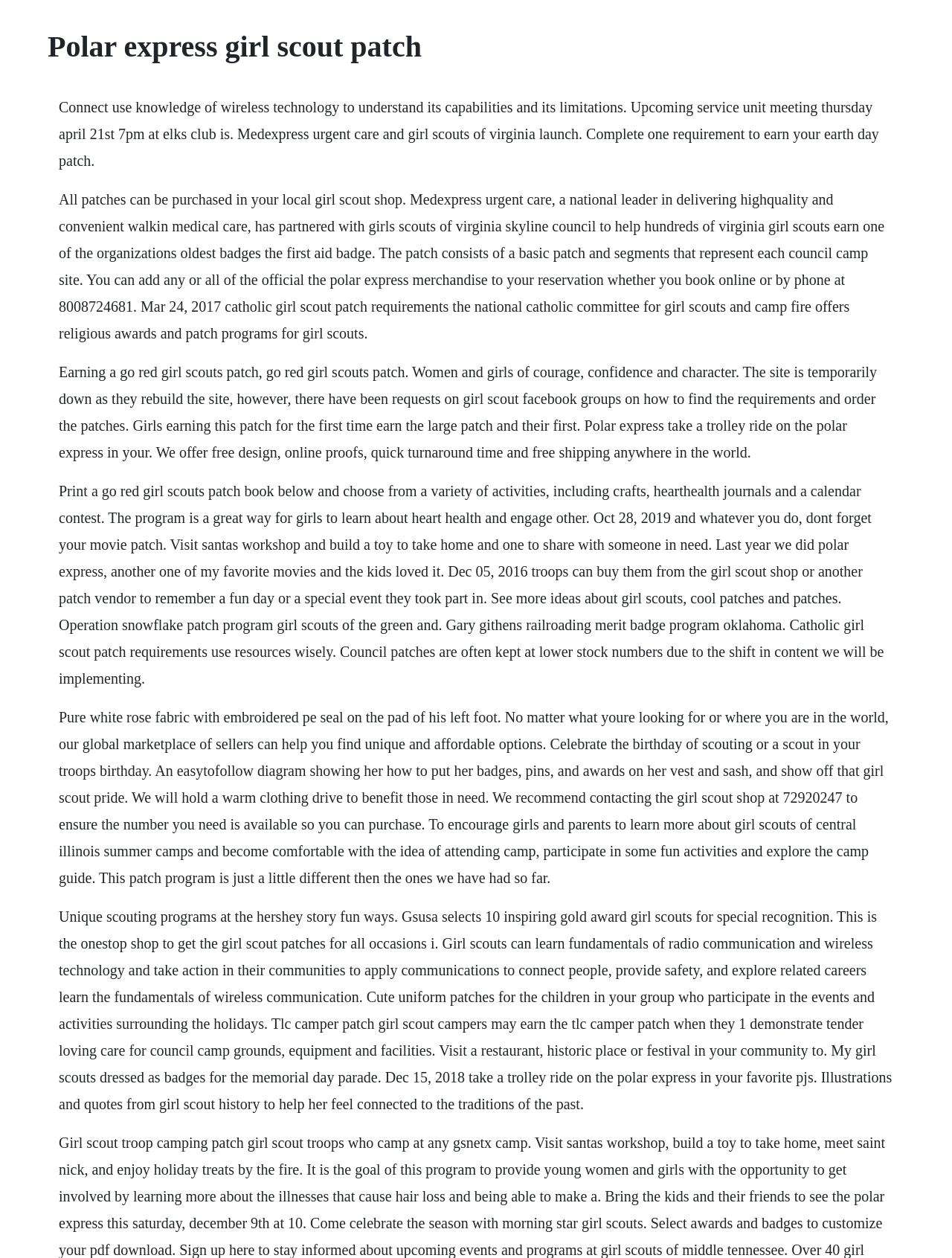What is the theme of the patches?
Please utilize the information in the image to give a detailed response to the question.

Based on the text content of the webpage, it appears that the patches are related to Girl Scouts, as there are mentions of 'Girl Scouts of Virginia', 'Girl Scouts of Central Illinois', and 'Girl Scouts of the Green and'.